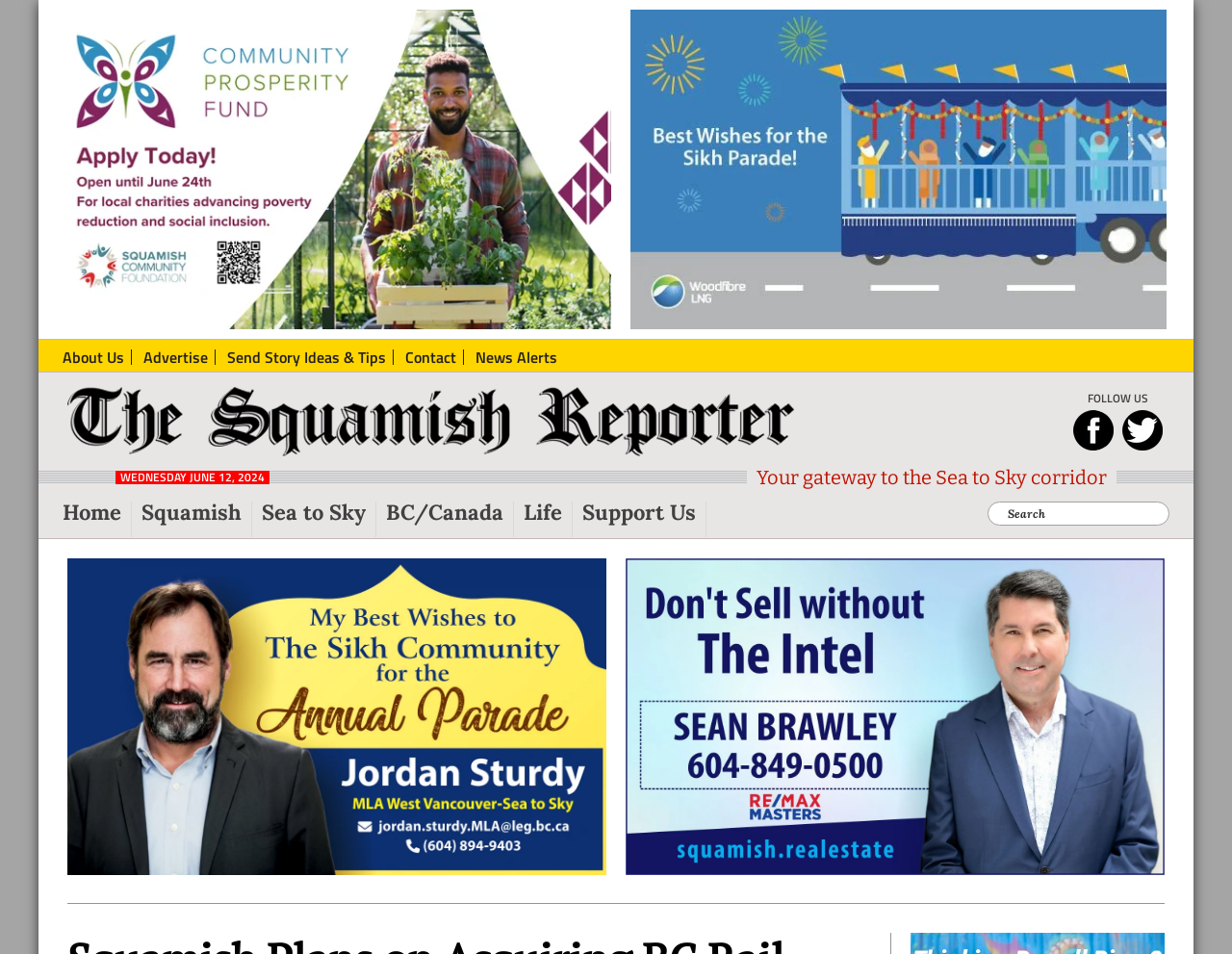What is the region covered by the publication?
Look at the screenshot and respond with one word or a short phrase.

Squamish and Sea to Sky